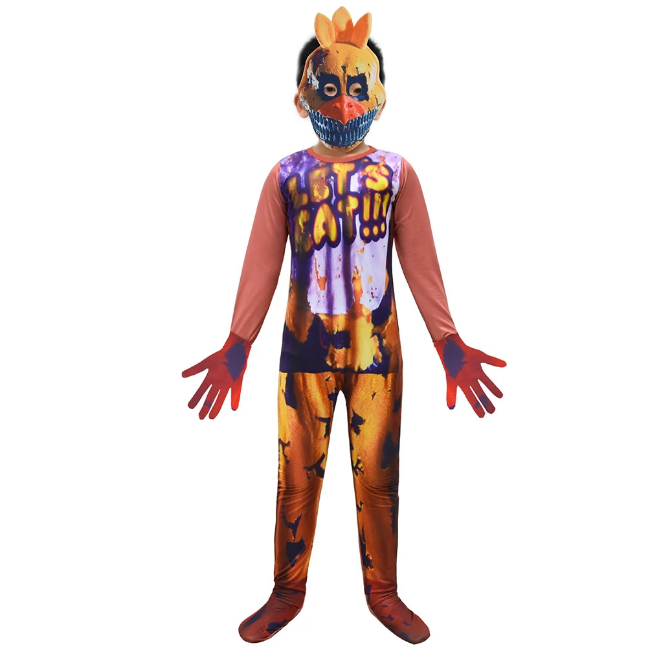Explain the image in detail, mentioning the main subjects and background elements.

This image features a child dressed in a vibrant Freddy Krueger costume, perfect for haunted house attractions or Halloween events. The costume showcases a colorful, printed outfit that mimics the iconic character’s appearance, complete with a mask that features exaggerated facial features including a wide, menacing grin and vivid colors. The shirt boasts the phrase "LET'S EAT!!!" prominently displayed, adding a playful yet spooky element to the ensemble. This outfit is designed to capture the essence of Freddy Krueger while providing an engaging and fun experience for young performers portraying this classic horror character. The overall look is enhanced by the detailed design elements that aim to evoke both excitement and fright, making it an ideal choice for those looking to stand out during Halloween festivities.